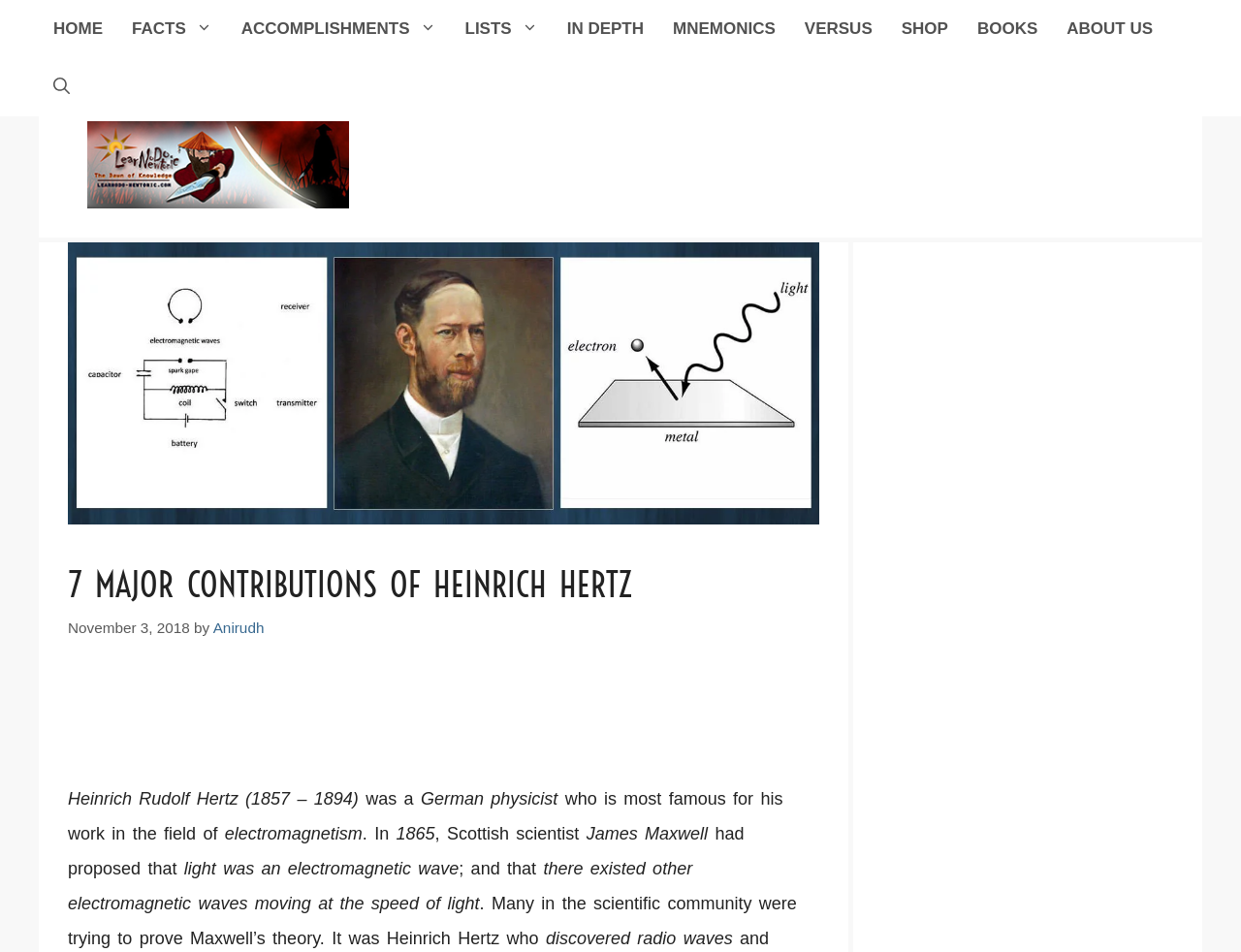Please answer the following question using a single word or phrase: 
Who proposed that light was an electromagnetic wave?

James Maxwell